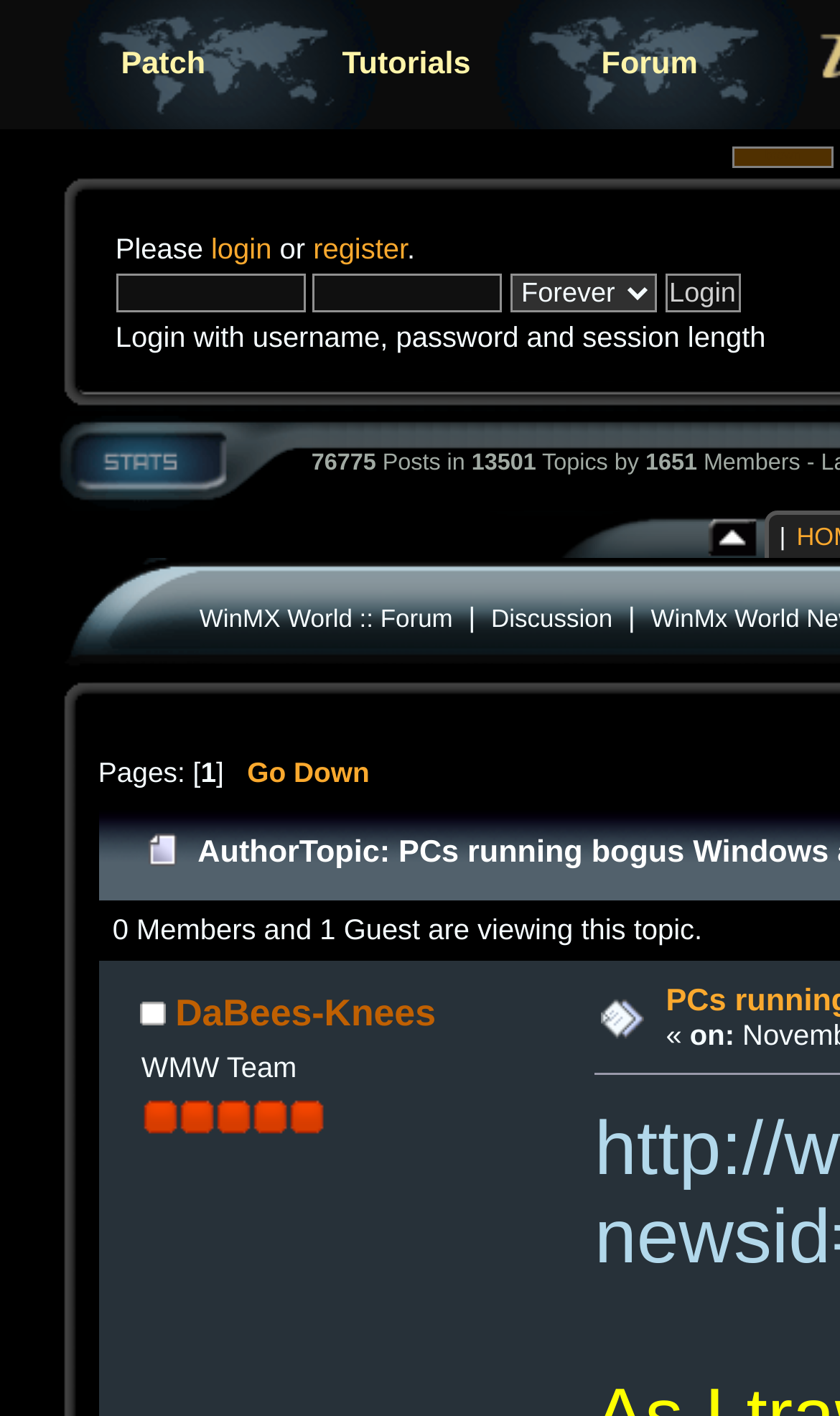How many stars are below the 'WMW Team' text?
Provide a concise answer using a single word or phrase based on the image.

5